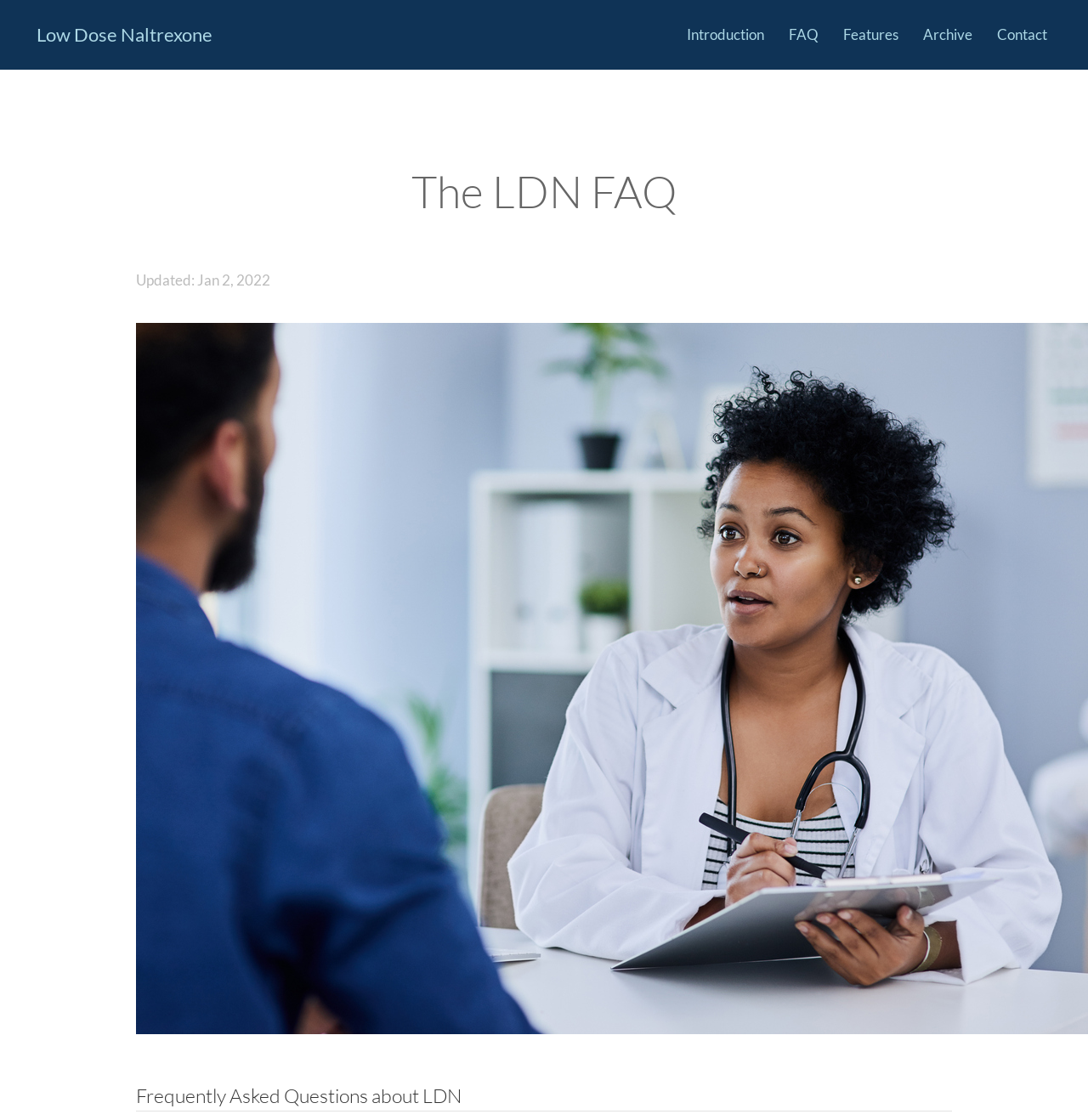Determine the bounding box for the HTML element described here: "Contact". The coordinates should be given as [left, top, right, bottom] with each number being a float between 0 and 1.

[0.917, 0.0, 0.963, 0.062]